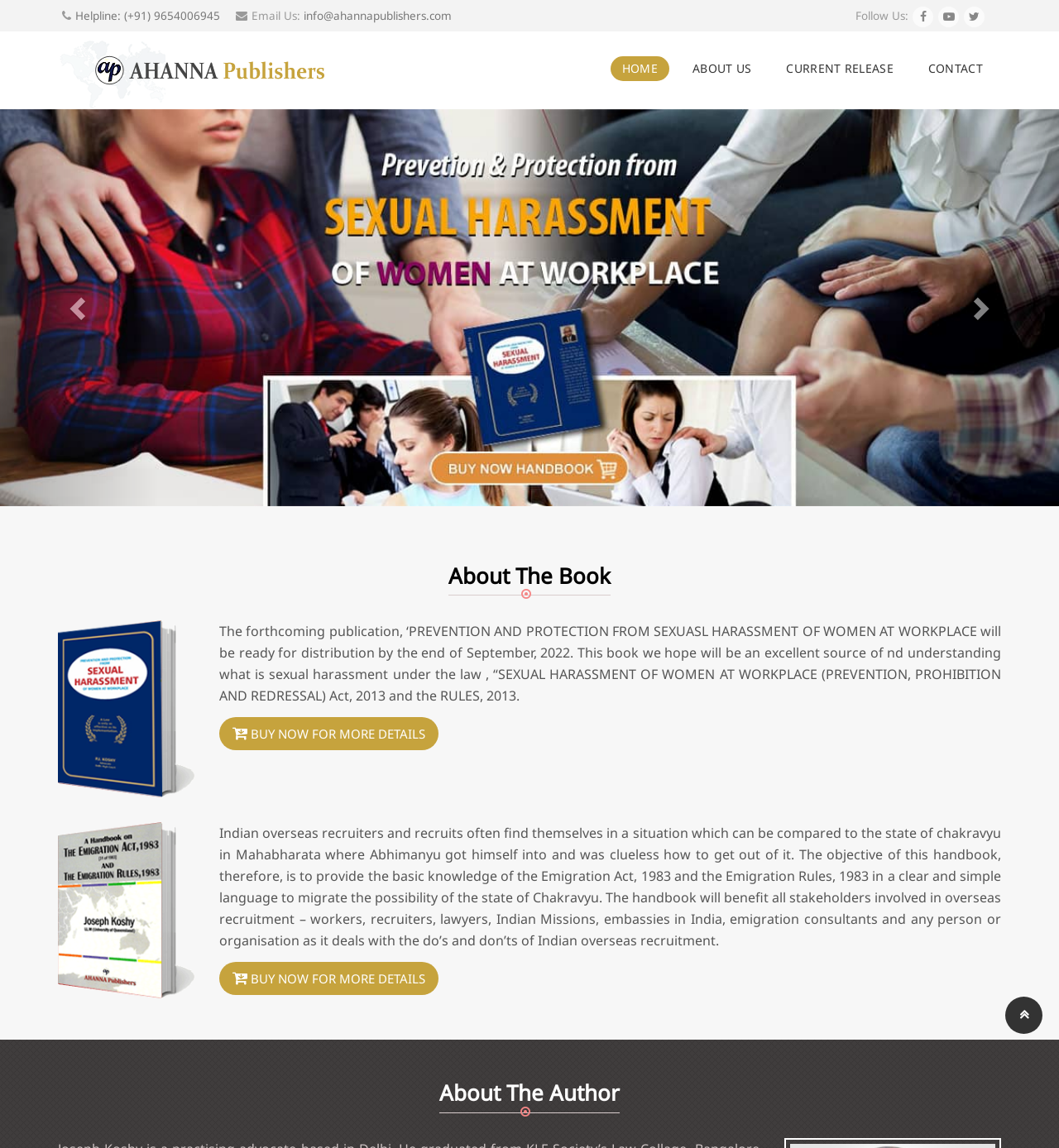Find the bounding box of the web element that fits this description: "parent_node: Follow Us: title="Facebook"".

[0.862, 0.007, 0.885, 0.02]